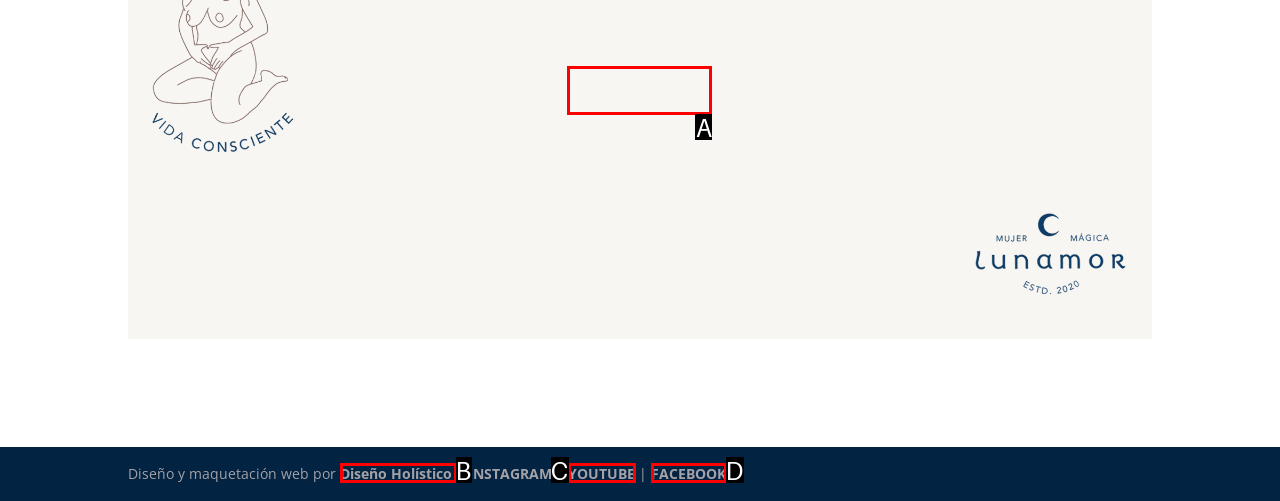From the given choices, indicate the option that best matches: Diseño Holístico
State the letter of the chosen option directly.

B